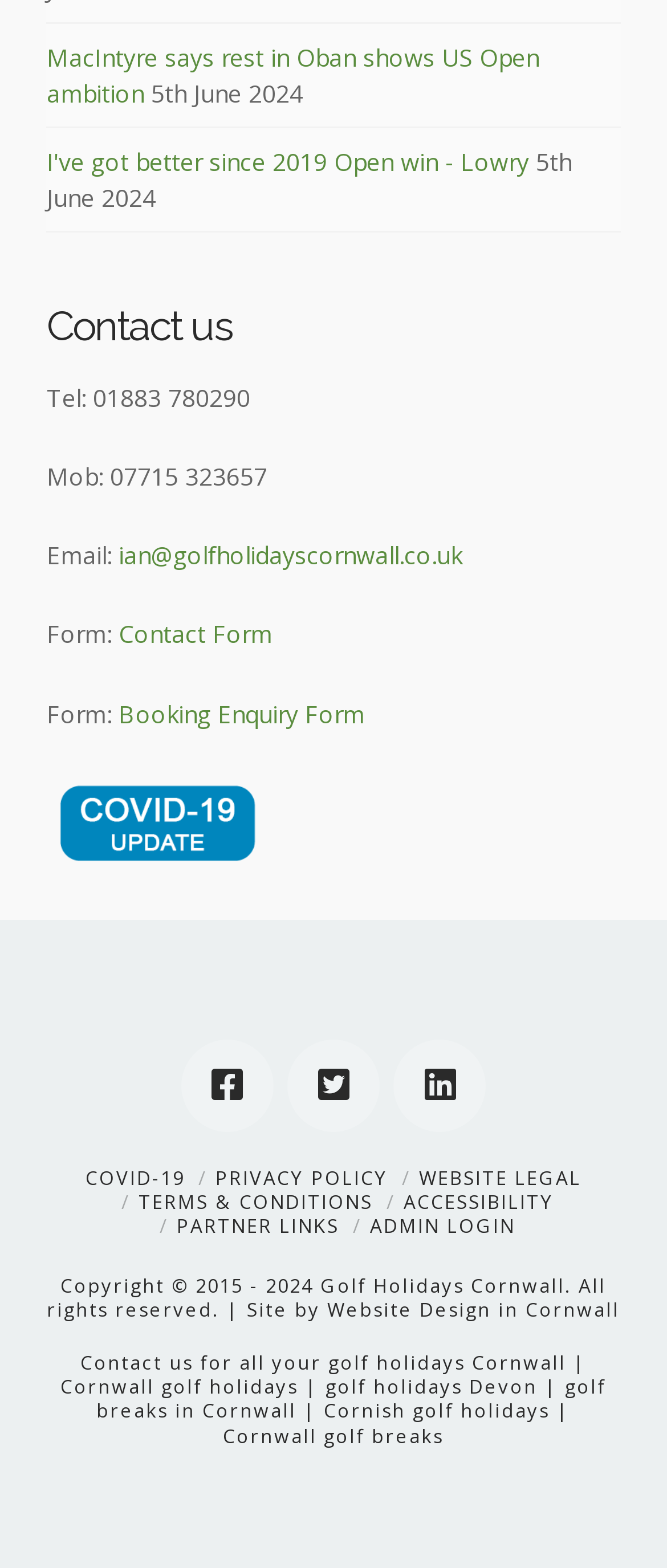How can I contact the website owner?
Look at the image and respond with a one-word or short phrase answer.

Via phone, email, or form